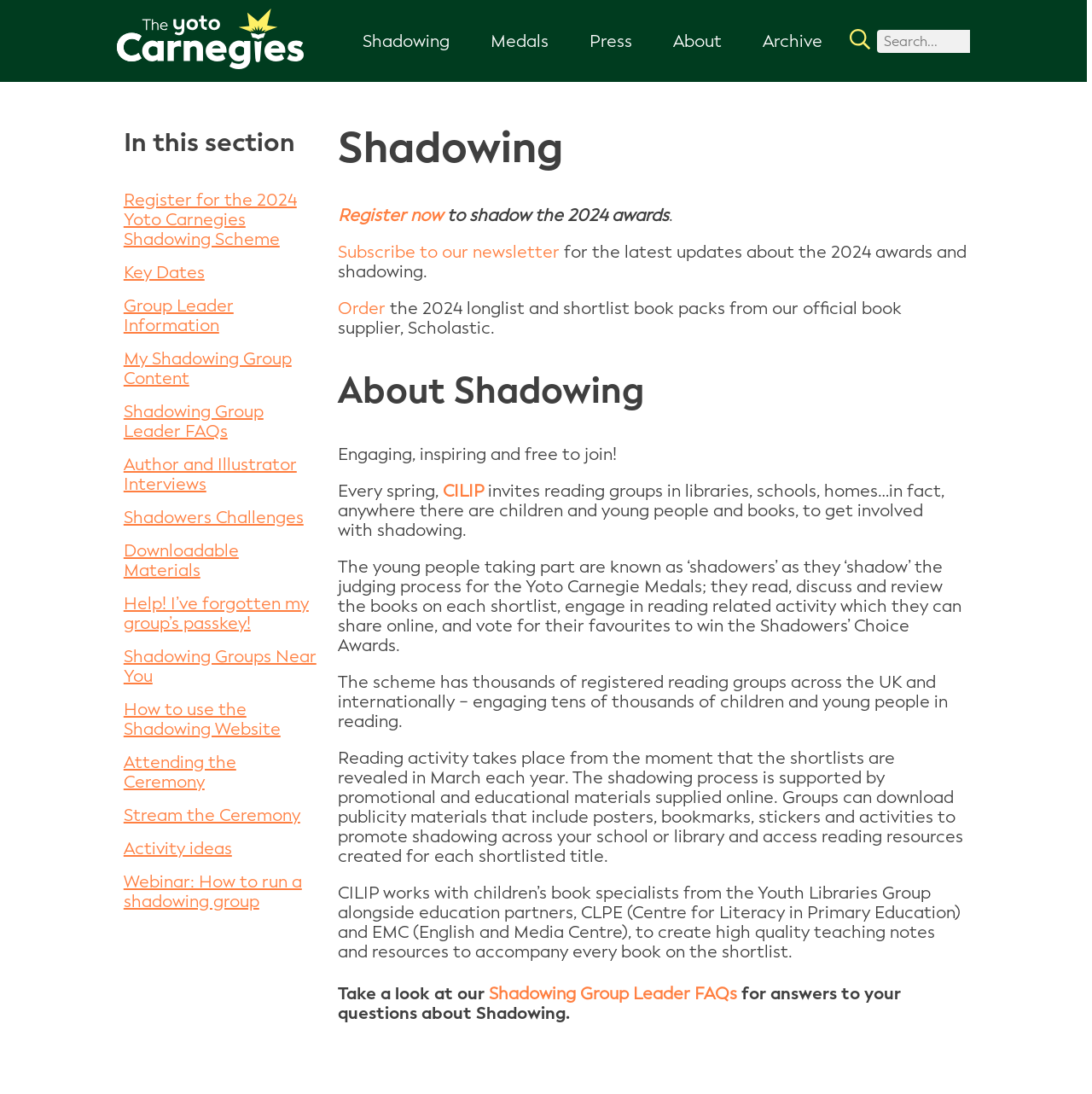Please identify the bounding box coordinates of the area that needs to be clicked to fulfill the following instruction: "Register for the 2024 Yoto Carnegies Shadowing Scheme."

[0.113, 0.174, 0.291, 0.228]